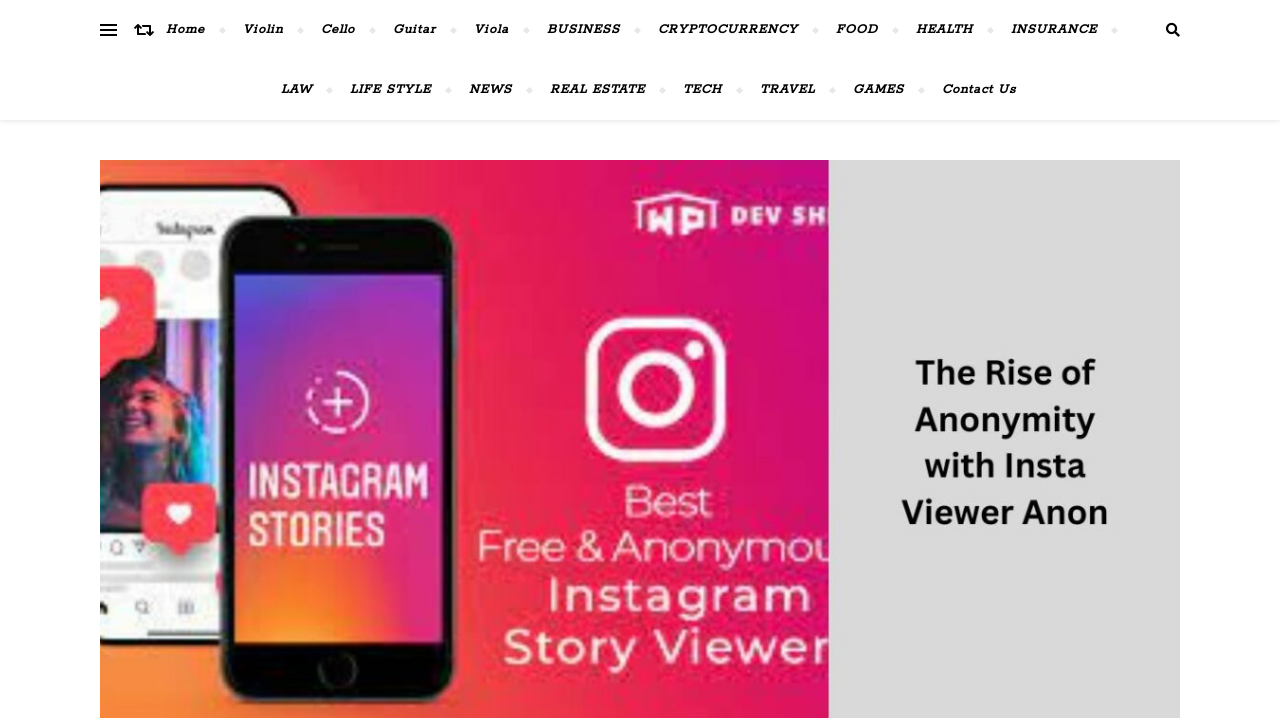Please determine the bounding box coordinates for the element that should be clicked to follow these instructions: "View Violin".

[0.177, 0.0, 0.234, 0.084]